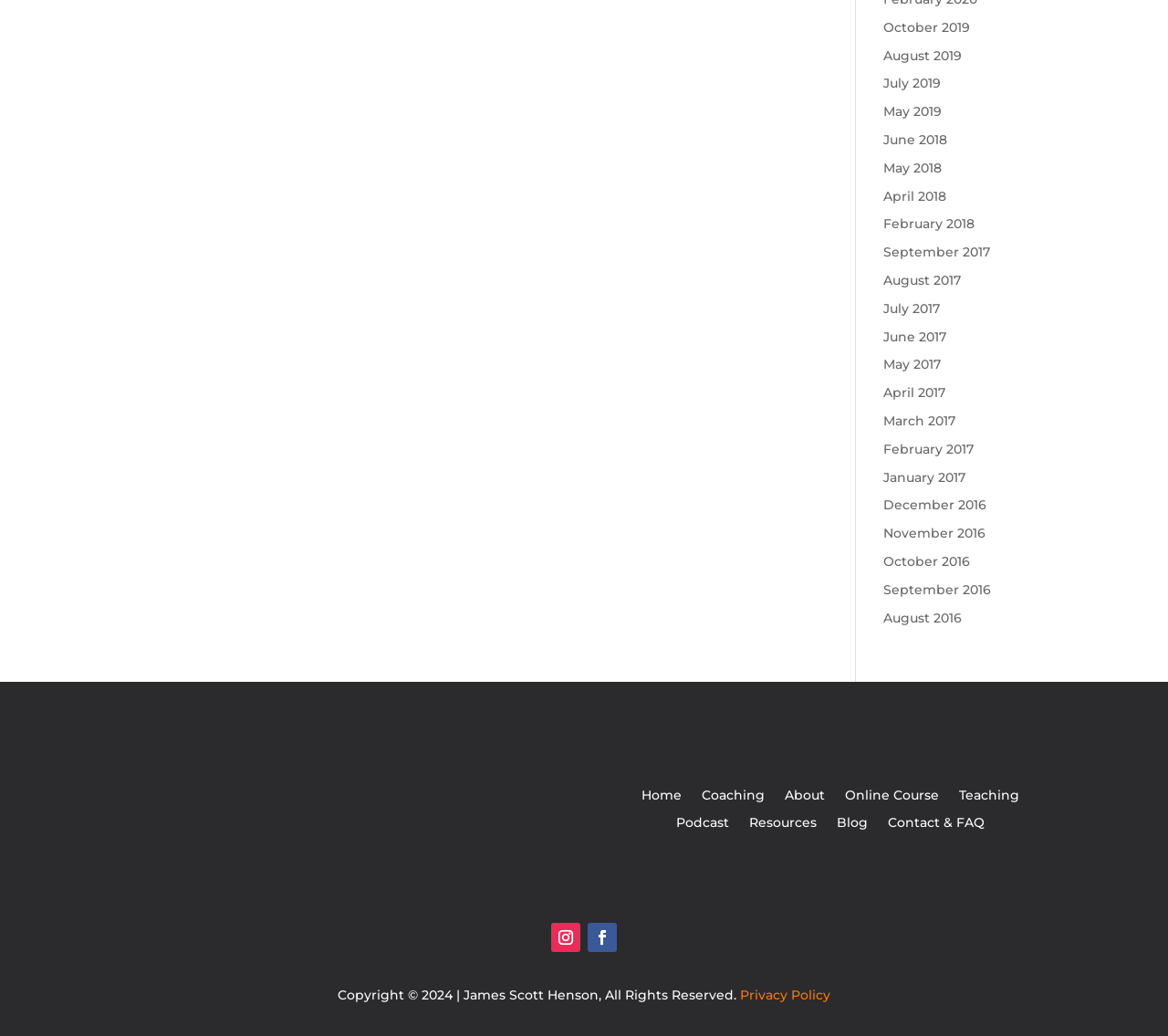Provide your answer in one word or a succinct phrase for the question: 
What is the purpose of the links on the right side?

Archive links